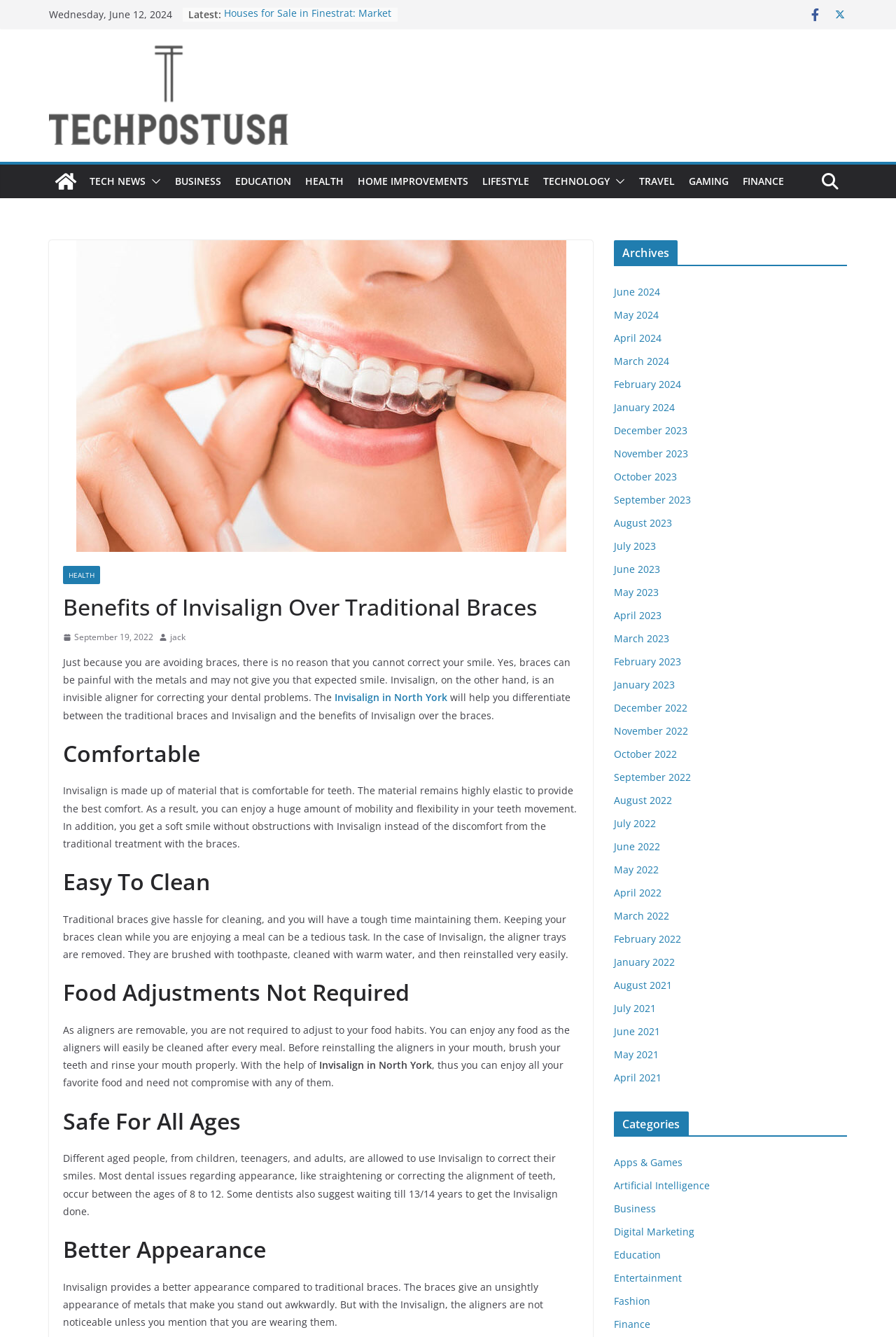Determine the bounding box coordinates of the target area to click to execute the following instruction: "Visit the 'HOME IMPROVEMENTS' page."

[0.399, 0.128, 0.523, 0.143]